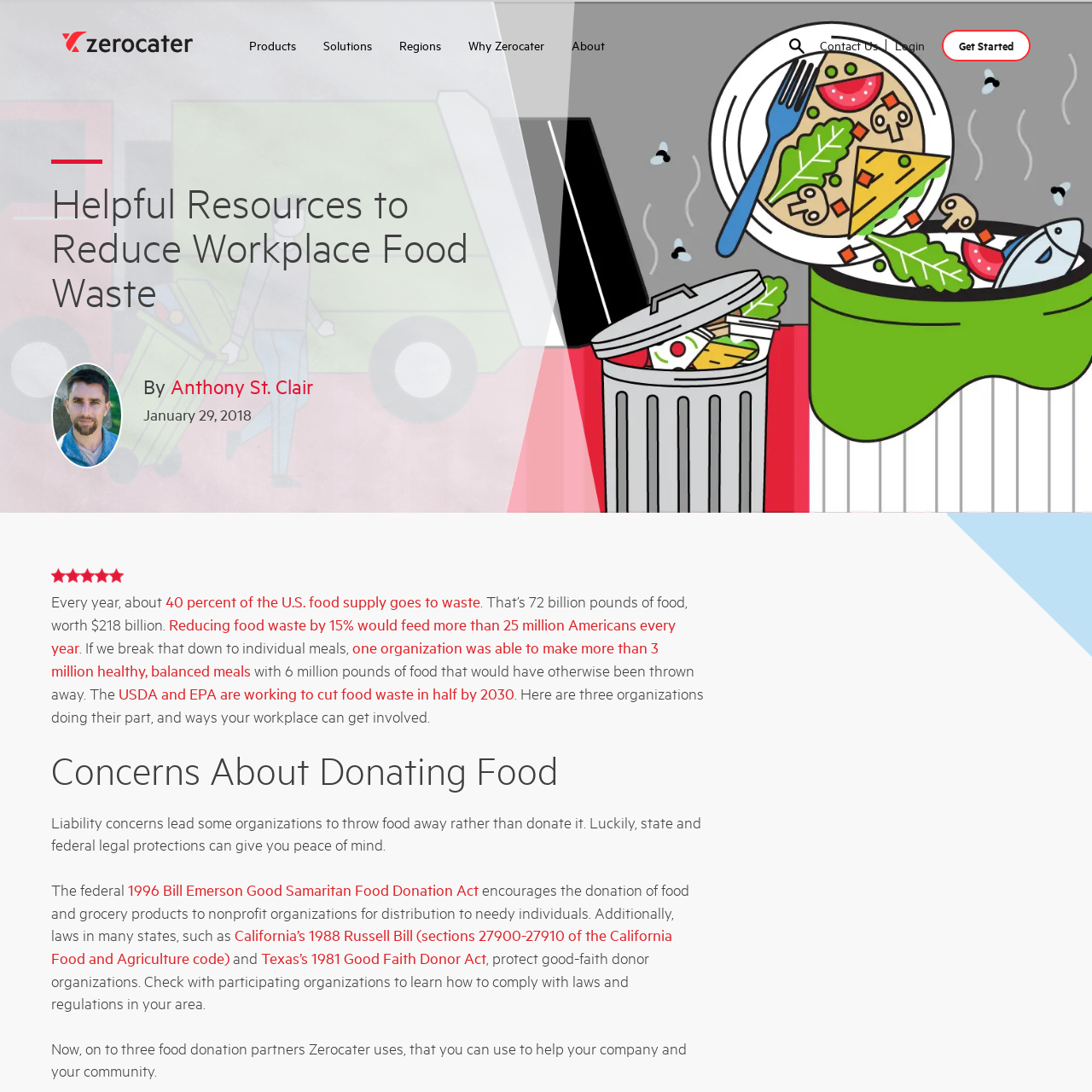From the element description: "More About Zerocater", extract the bounding box coordinates of the UI element. The coordinates should be expressed as four float numbers between 0 and 1, in the order [left, top, right, bottom].

[0.684, 0.804, 0.808, 0.822]